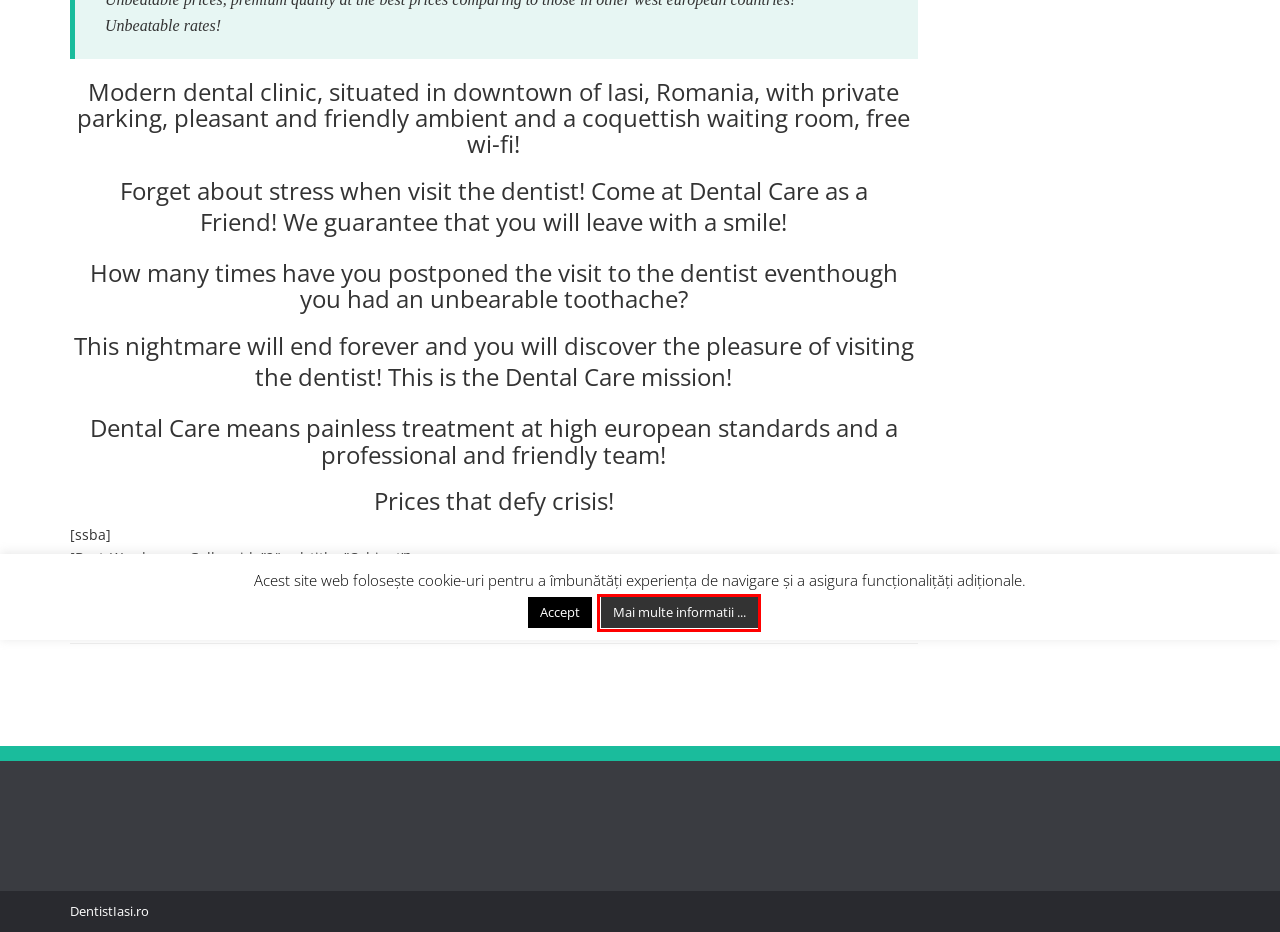Observe the webpage screenshot and focus on the red bounding box surrounding a UI element. Choose the most appropriate webpage description that corresponds to the new webpage after clicking the element in the bounding box. Here are the candidates:
A. Autentificare ‹ Dentist Iasi — WordPress
B. Termeni si conditii – Dentist Iasi
C. Dentist Iasi – Pentru zâmbetul dumneavoastră
D. Programare online – Dentist Iasi
E. iunie 2014 – Dentist Iasi
F. septembrie 2013 – Dentist Iasi
G. Servicii – Dentist Iasi
H. Preţuri – Dentist Iasi

B